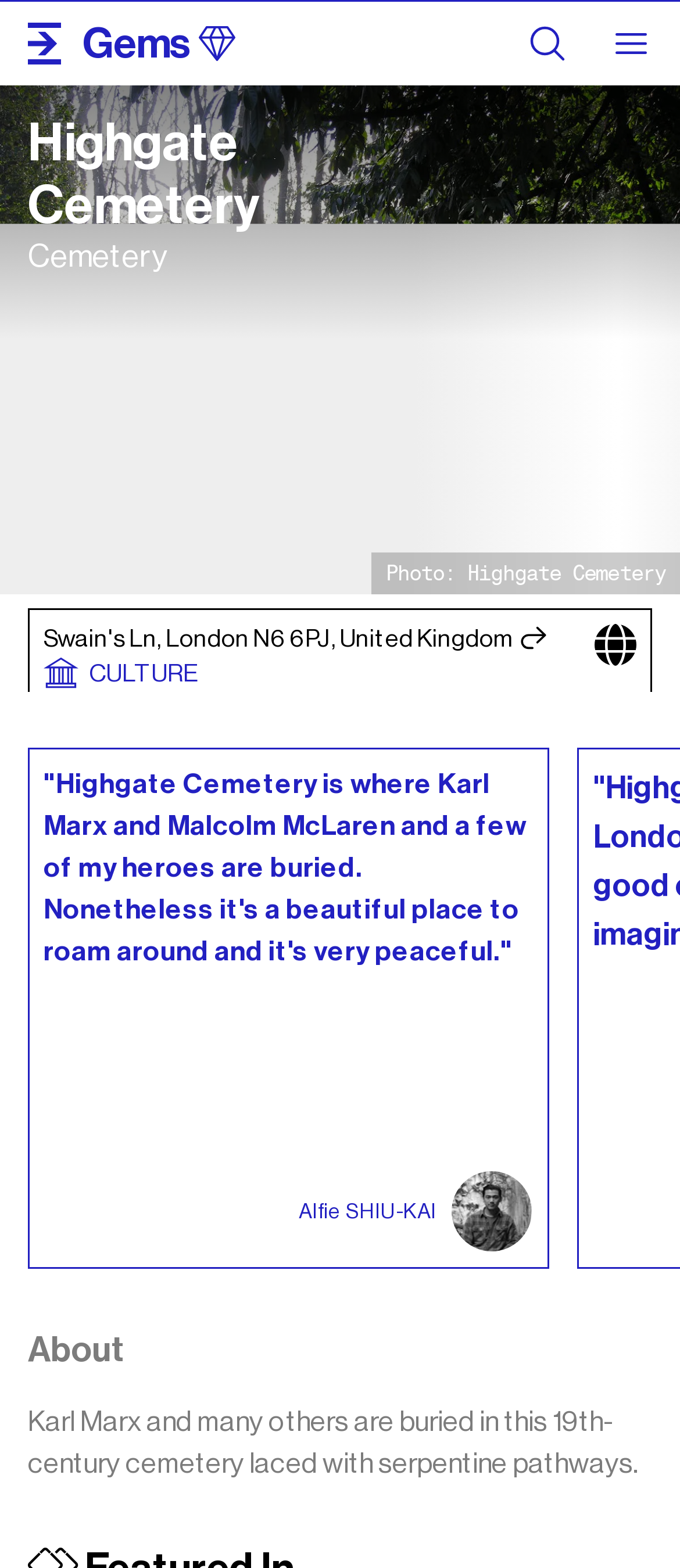Find the bounding box coordinates of the clickable area that will achieve the following instruction: "Visit the website".

[0.854, 0.387, 0.956, 0.432]